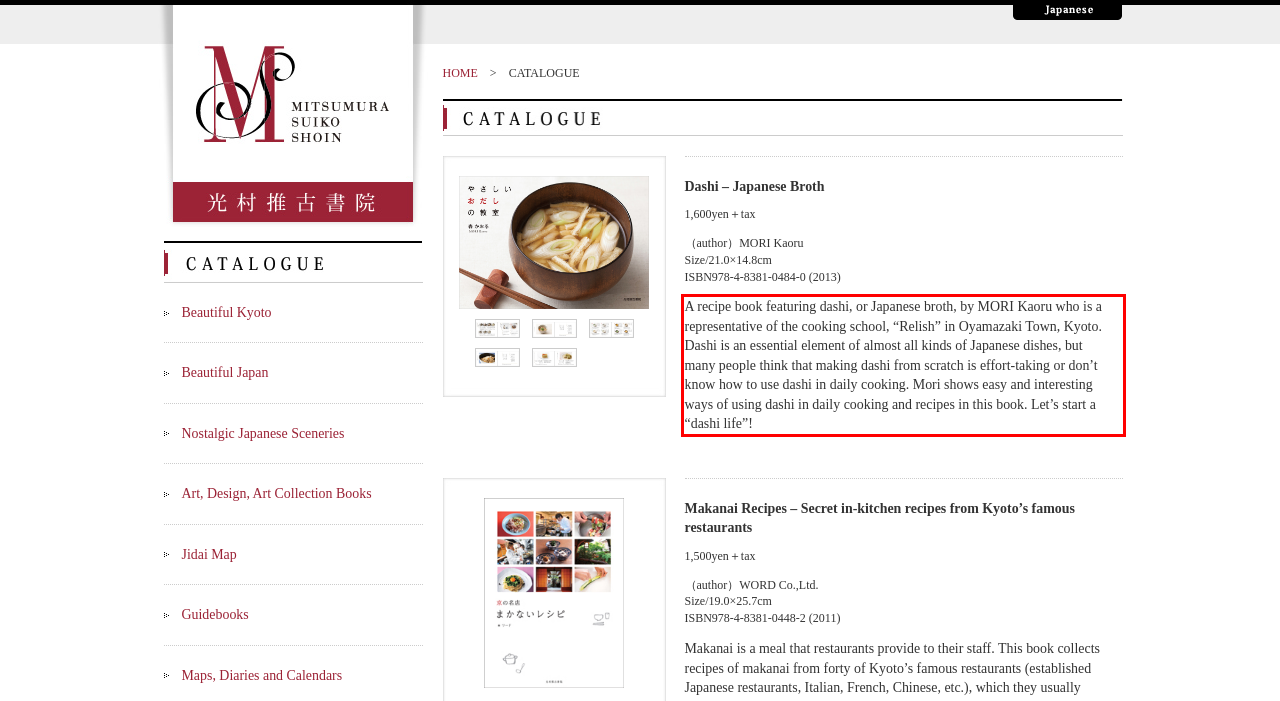You have a screenshot of a webpage where a UI element is enclosed in a red rectangle. Perform OCR to capture the text inside this red rectangle.

A recipe book featuring dashi, or Japanese broth, by MORI Kaoru who is a representative of the cooking school, “Relish” in Oyamazaki Town, Kyoto. Dashi is an essential element of almost all kinds of Japanese dishes, but many people think that making dashi from scratch is effort-taking or don’t know how to use dashi in daily cooking. Mori shows easy and interesting ways of using dashi in daily cooking and recipes in this book. Let’s start a “dashi life”!